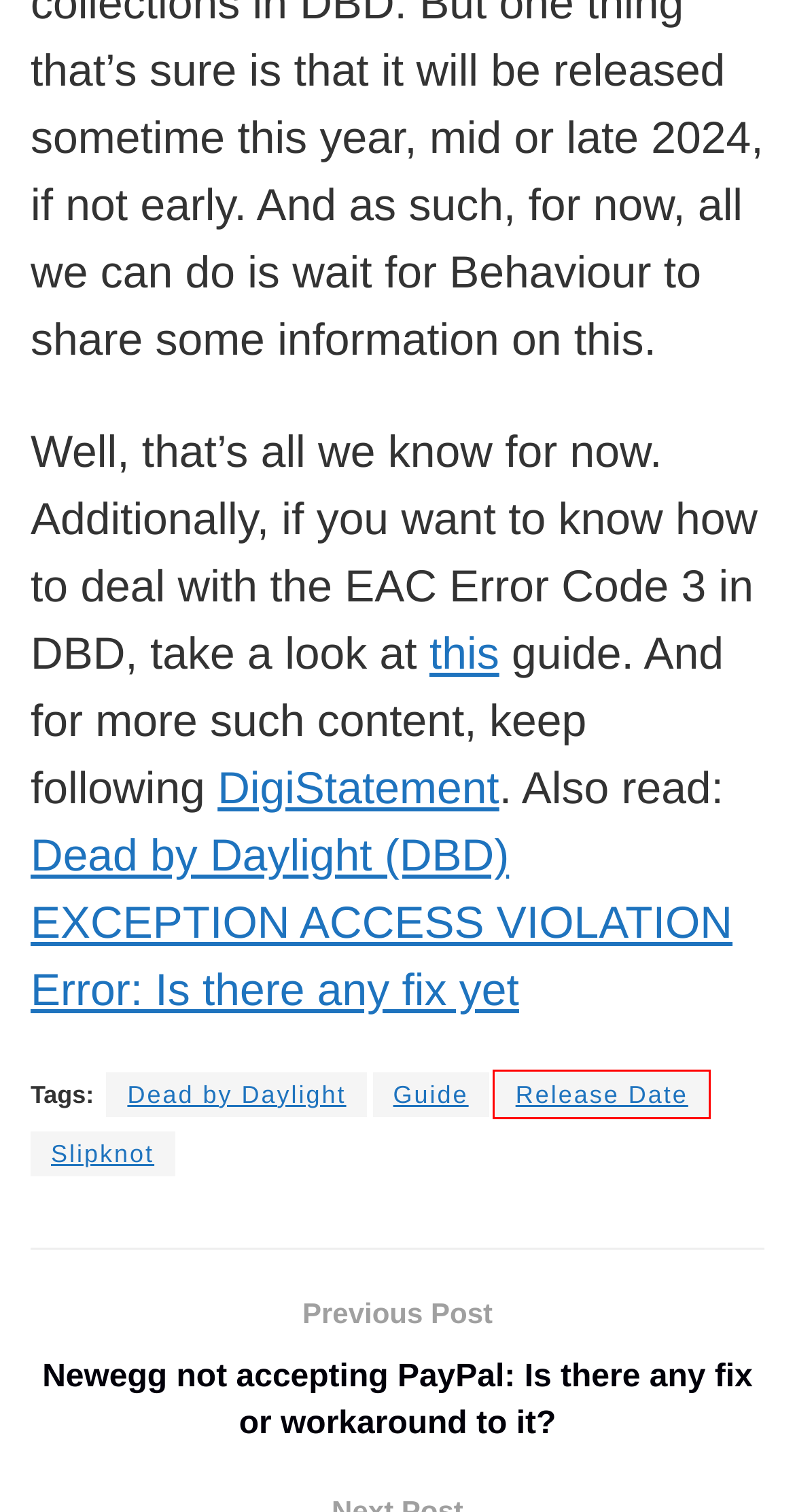Examine the screenshot of a webpage with a red bounding box around a UI element. Select the most accurate webpage description that corresponds to the new page after clicking the highlighted element. Here are the choices:
A. Release Date Archives - DigiStatement
B. Dead by Daylight Archives - DigiStatement
C. Dead by Daylight (DBD) EXCEPTION ACCESS VIOLATION Error: Is there any fix yet - DigiStatement
D. Guide Archives - DigiStatement
E. Newegg not accepting PayPal: Is there any fix or workaround to it? - DigiStatement
F. Dead by Daylight (DBD) EAC Error Code 3: Is There Any Fix Yet? - DigiStatement
G. Oppo Archives - DigiStatement
H. Slipknot Archives - DigiStatement

A